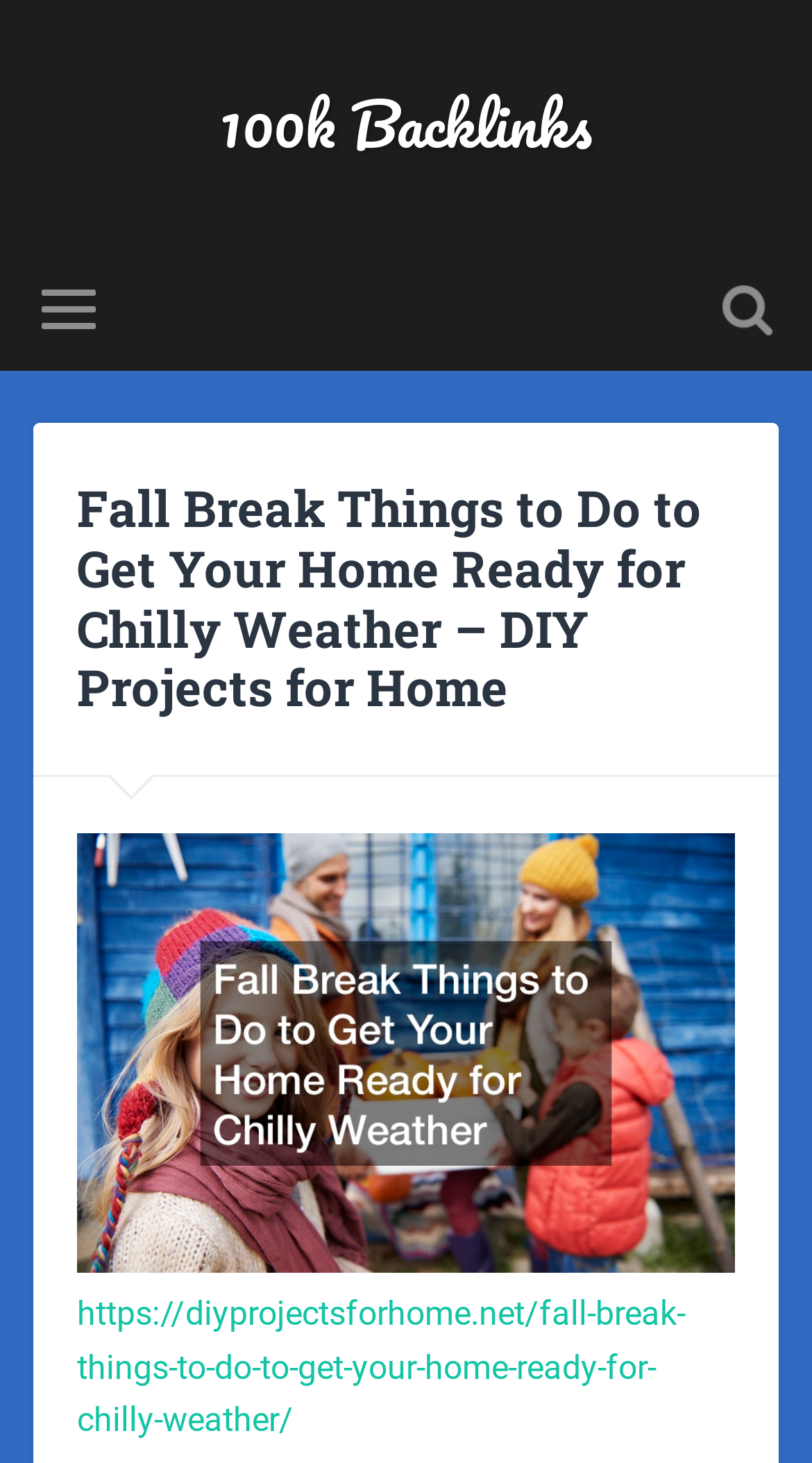Determine the bounding box coordinates for the UI element with the following description: "parent_node: Toggle search field". The coordinates should be four float numbers between 0 and 1, represented as [left, top, right, bottom].

[0.05, 0.169, 0.117, 0.253]